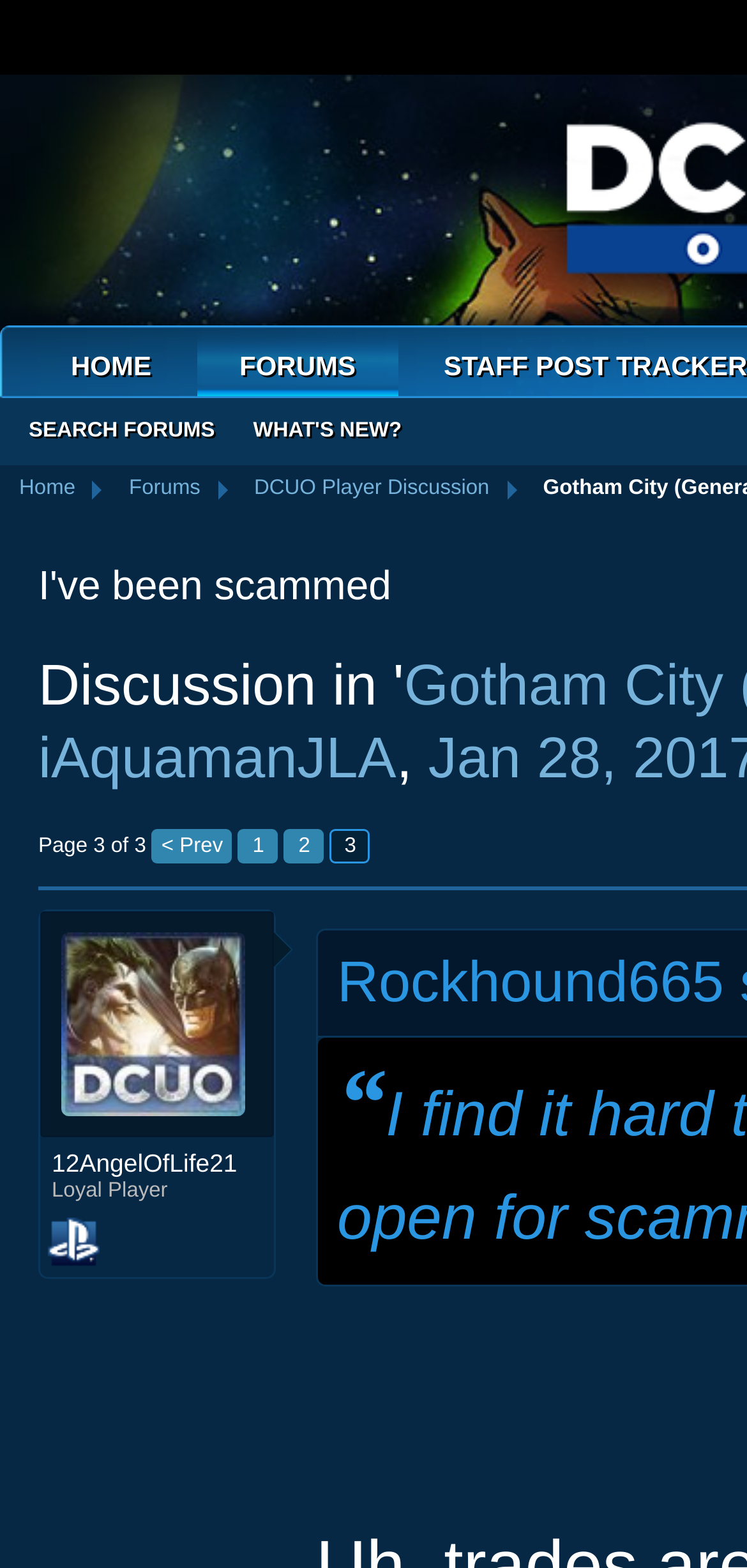Your task is to find and give the main heading text of the webpage.

I've been scammed